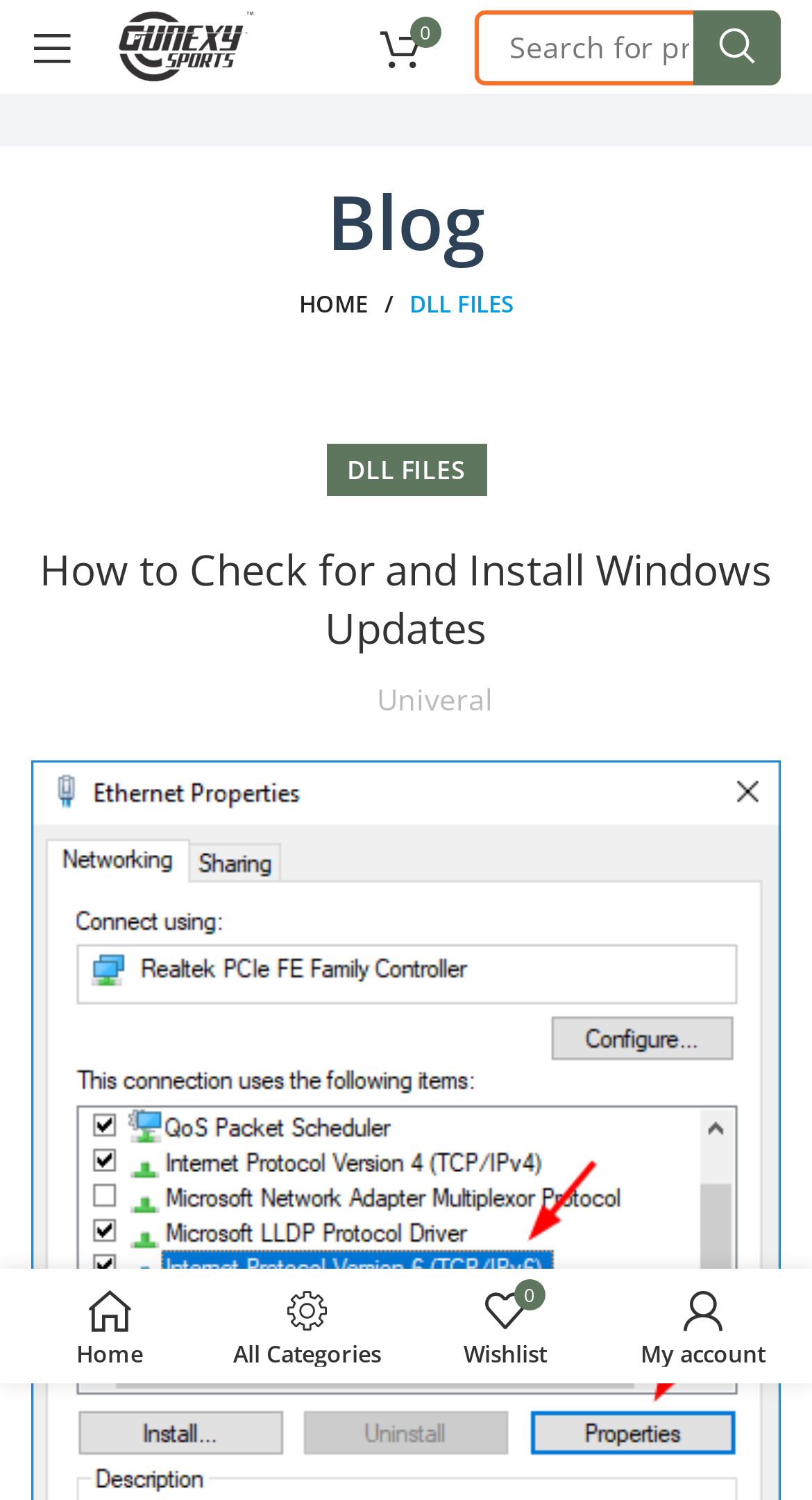Determine the bounding box coordinates of the region that needs to be clicked to achieve the task: "Open mobile menu".

[0.013, 0.003, 0.115, 0.059]